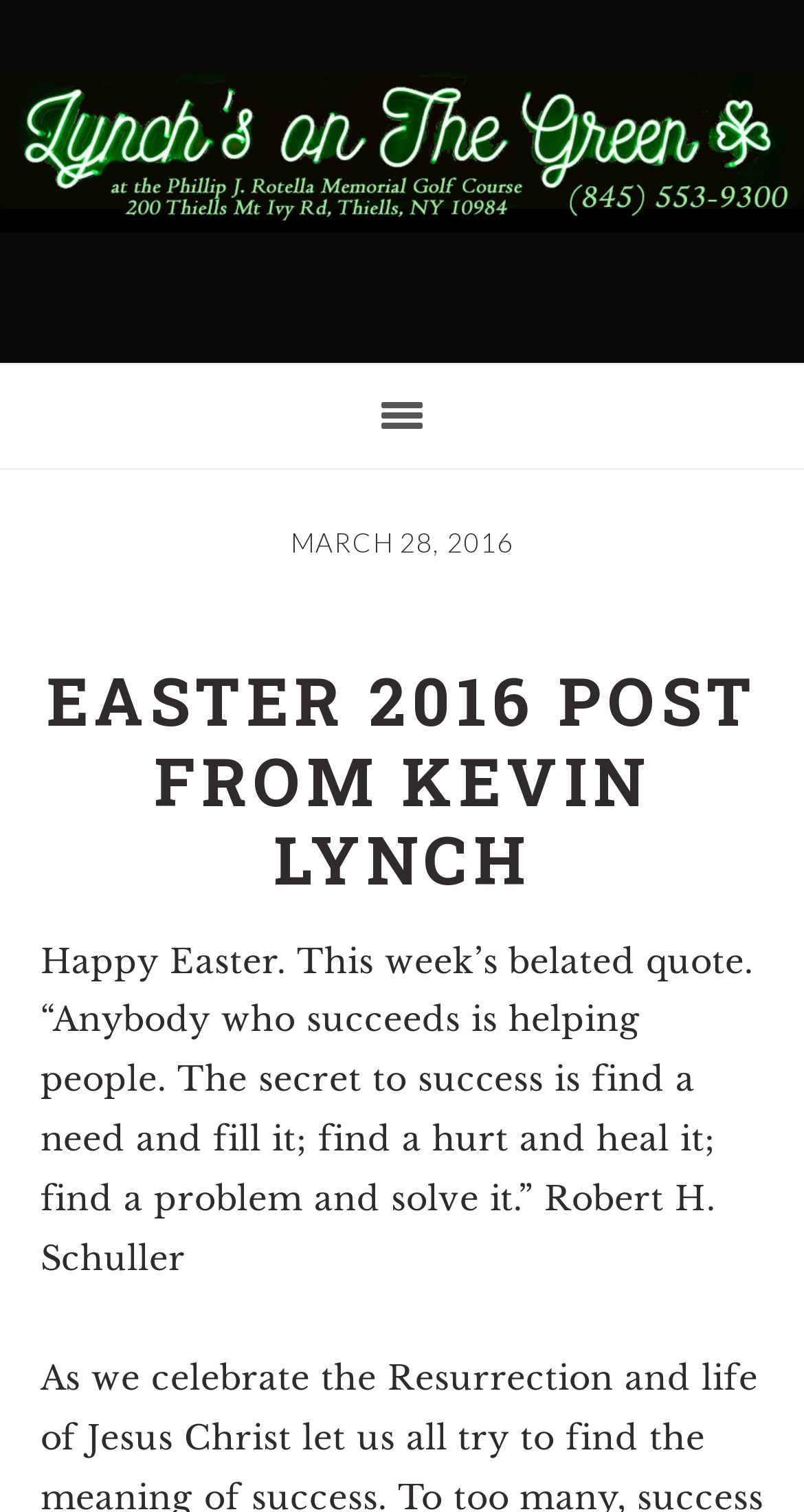Find the bounding box coordinates for the UI element whose description is: "alt="Lynch's on the Green logo"". The coordinates should be four float numbers between 0 and 1, in the format [left, top, right, bottom].

[0.0, 0.113, 1.0, 0.198]